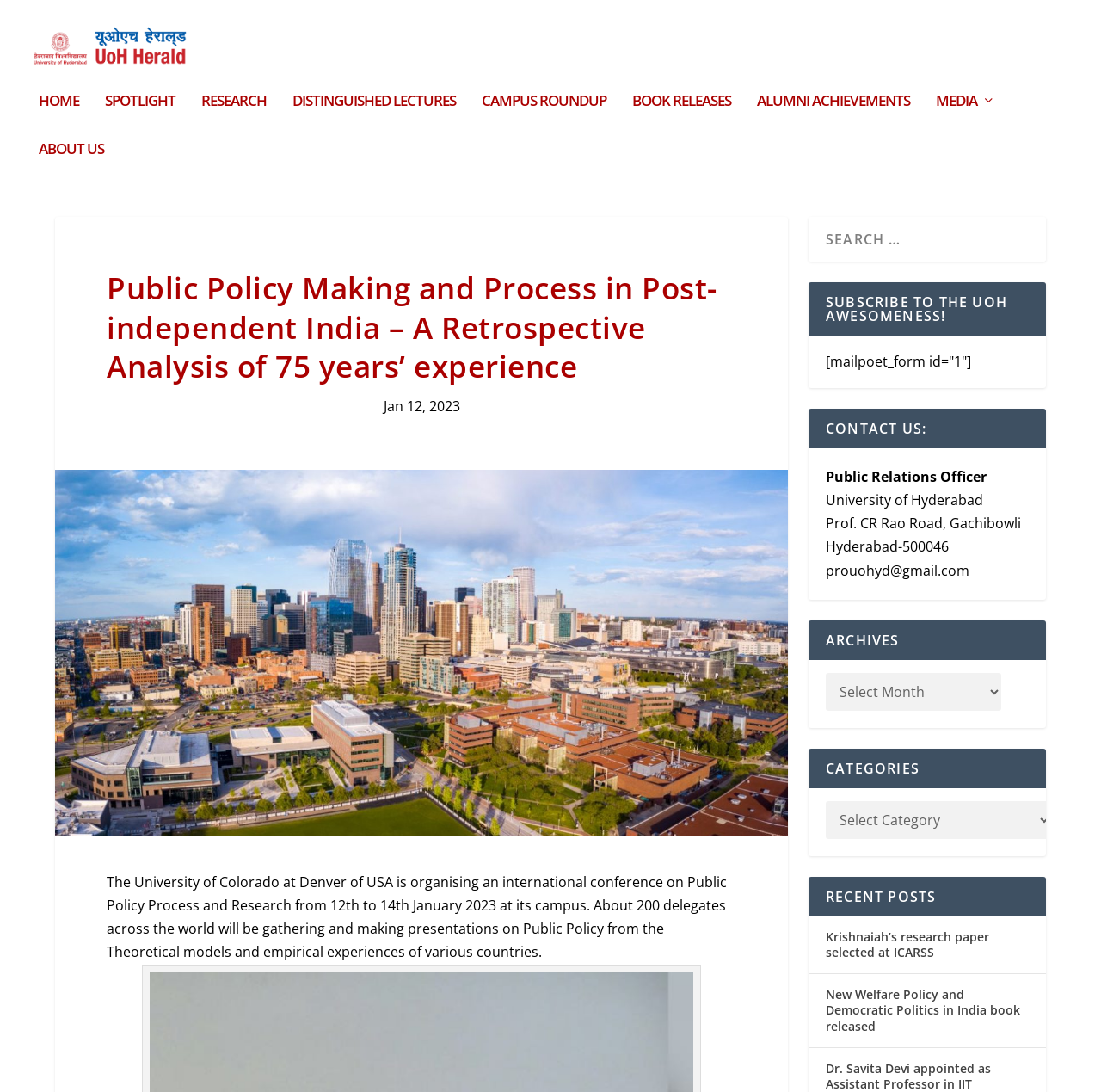Using the details from the image, please elaborate on the following question: How many recent posts are listed?

The recent posts are listed at the bottom of the webpage, and they include 'Krishnaiah’s research paper selected at ICARSS' and 'New Welfare Policy and Democratic Politics in India book released'. By counting these posts, we can find that there are 2 recent posts listed.